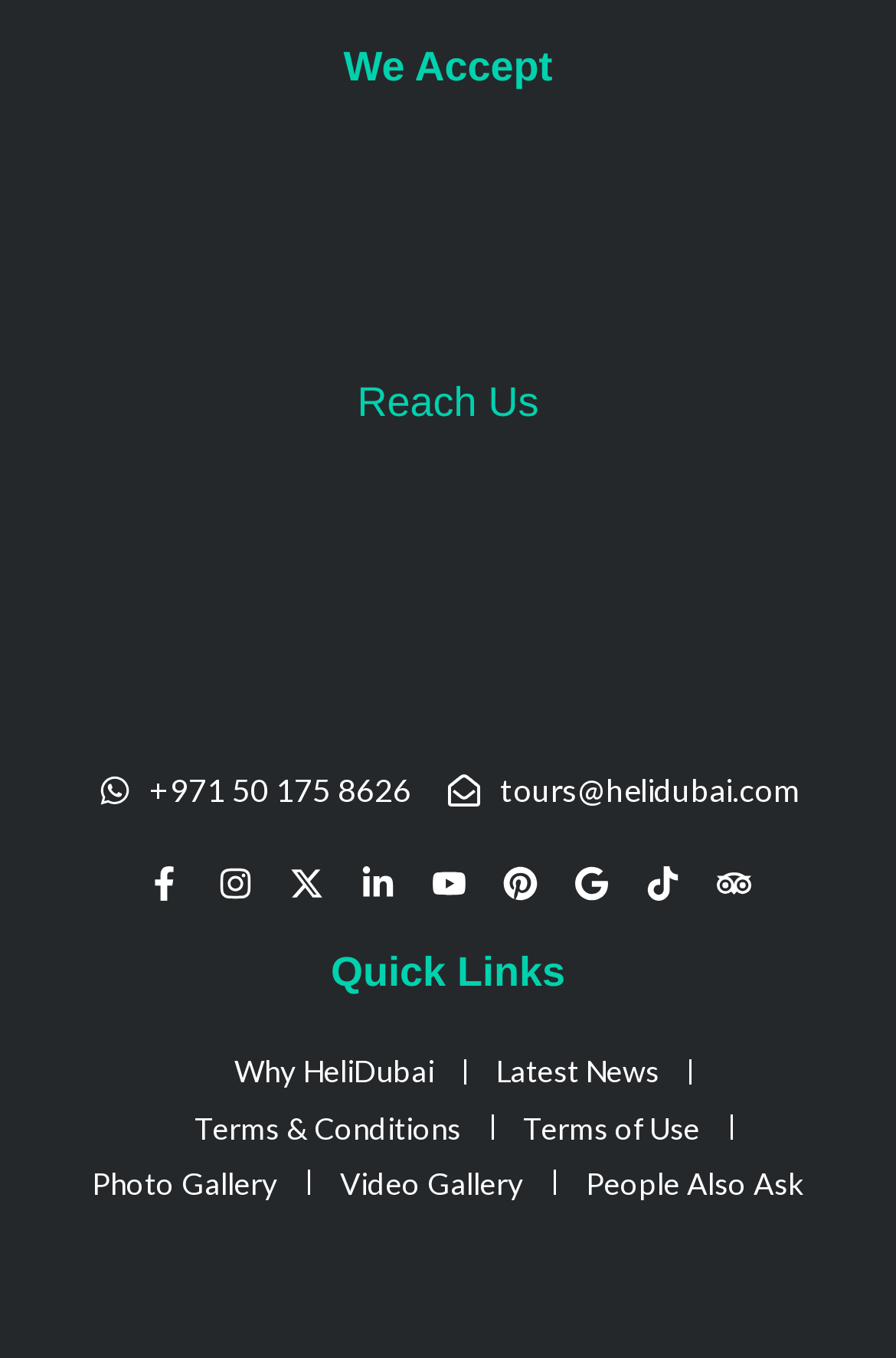Indicate the bounding box coordinates of the element that needs to be clicked to satisfy the following instruction: "Send an email to tours@helidubai.com". The coordinates should be four float numbers between 0 and 1, i.e., [left, top, right, bottom].

[0.5, 0.561, 0.891, 0.604]